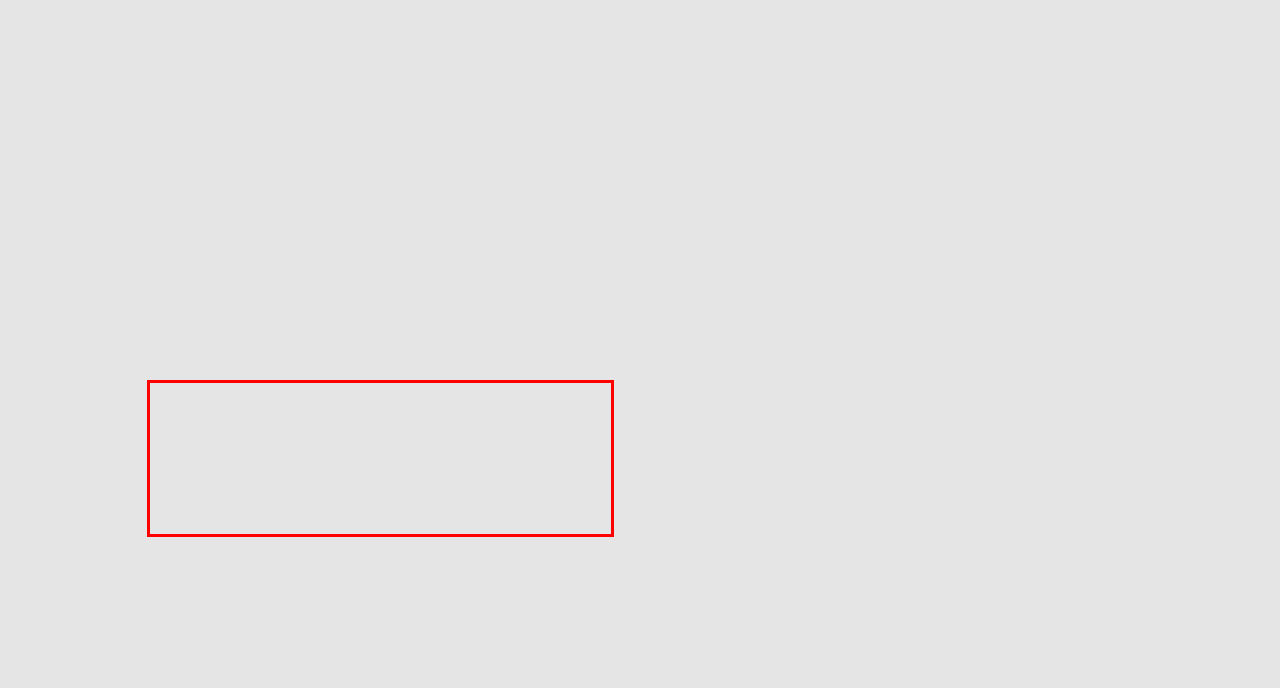With the provided screenshot of a webpage, locate the red bounding box and perform OCR to extract the text content inside it.

Dr. Romi takes a wholistic approach in the development of dementia and cognitive decline. He understands that there are aspects that contribute to the development of Alzheimer's, and by working on the obstacles, can we optimize and aid in the quality of life.